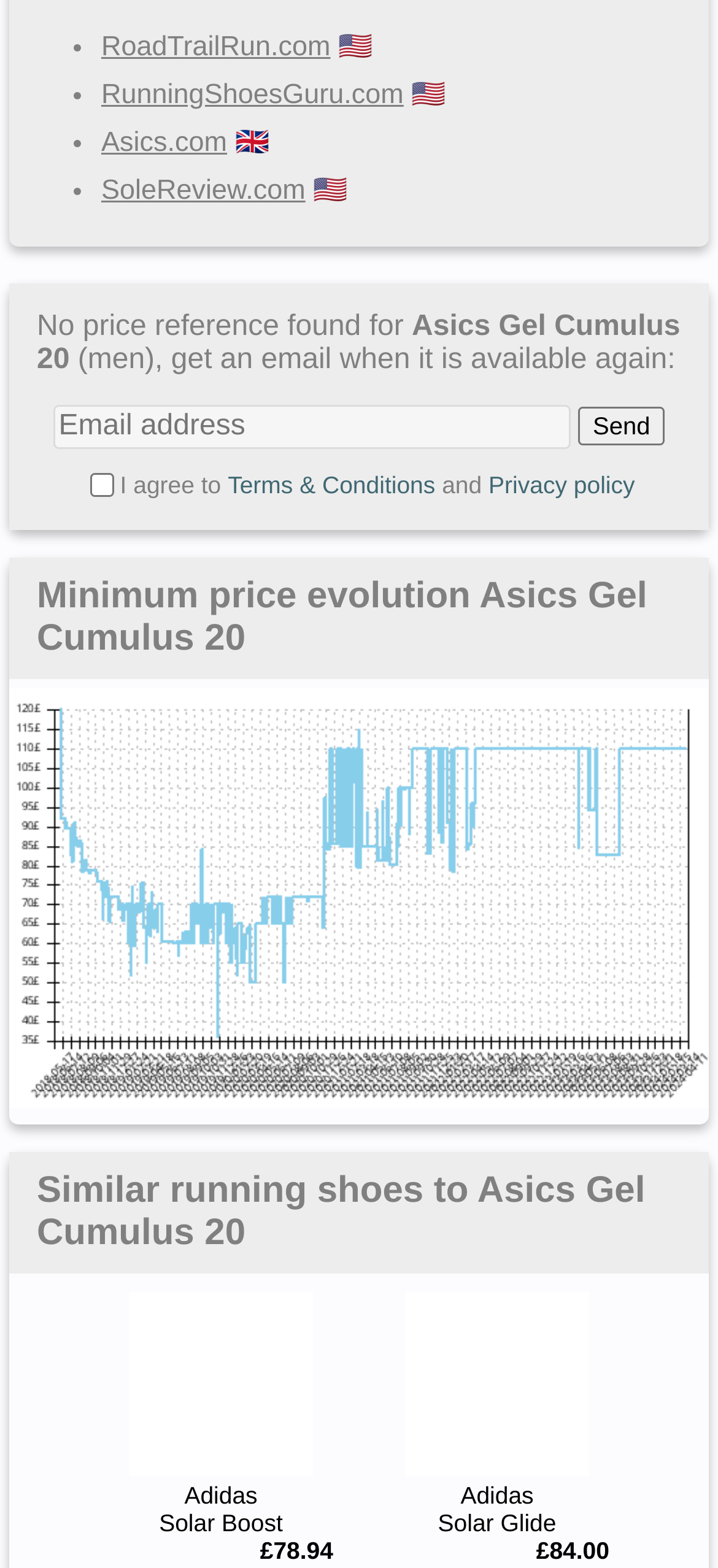Locate and provide the bounding box coordinates for the HTML element that matches this description: "Terms & Conditions".

[0.317, 0.3, 0.606, 0.318]